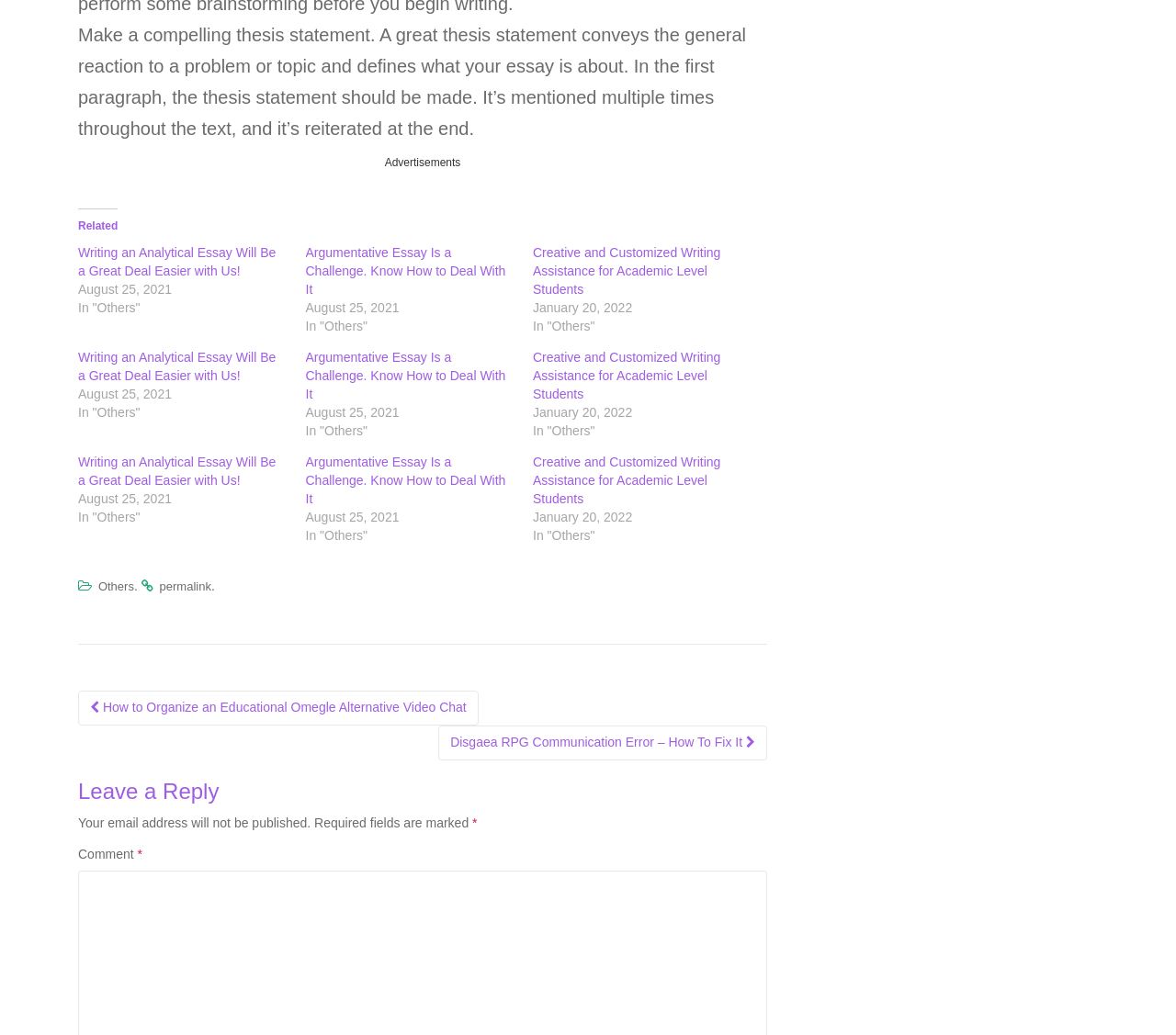Please determine the bounding box coordinates of the element's region to click in order to carry out the following instruction: "Click on 'Others' link in the footer". The coordinates should be four float numbers between 0 and 1, i.e., [left, top, right, bottom].

[0.084, 0.56, 0.114, 0.574]